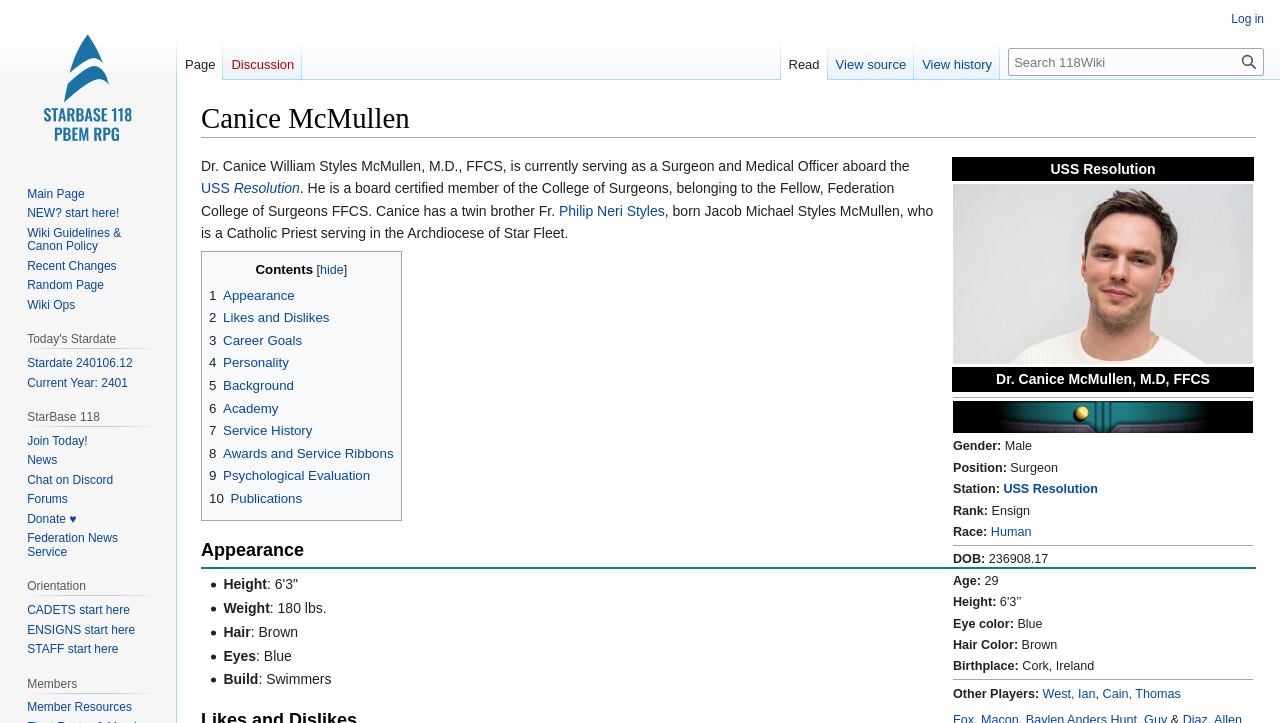Determine the coordinates of the bounding box that should be clicked to complete the instruction: "Click the 'Become an insider' button". The coordinates should be represented by four float numbers between 0 and 1: [left, top, right, bottom].

None